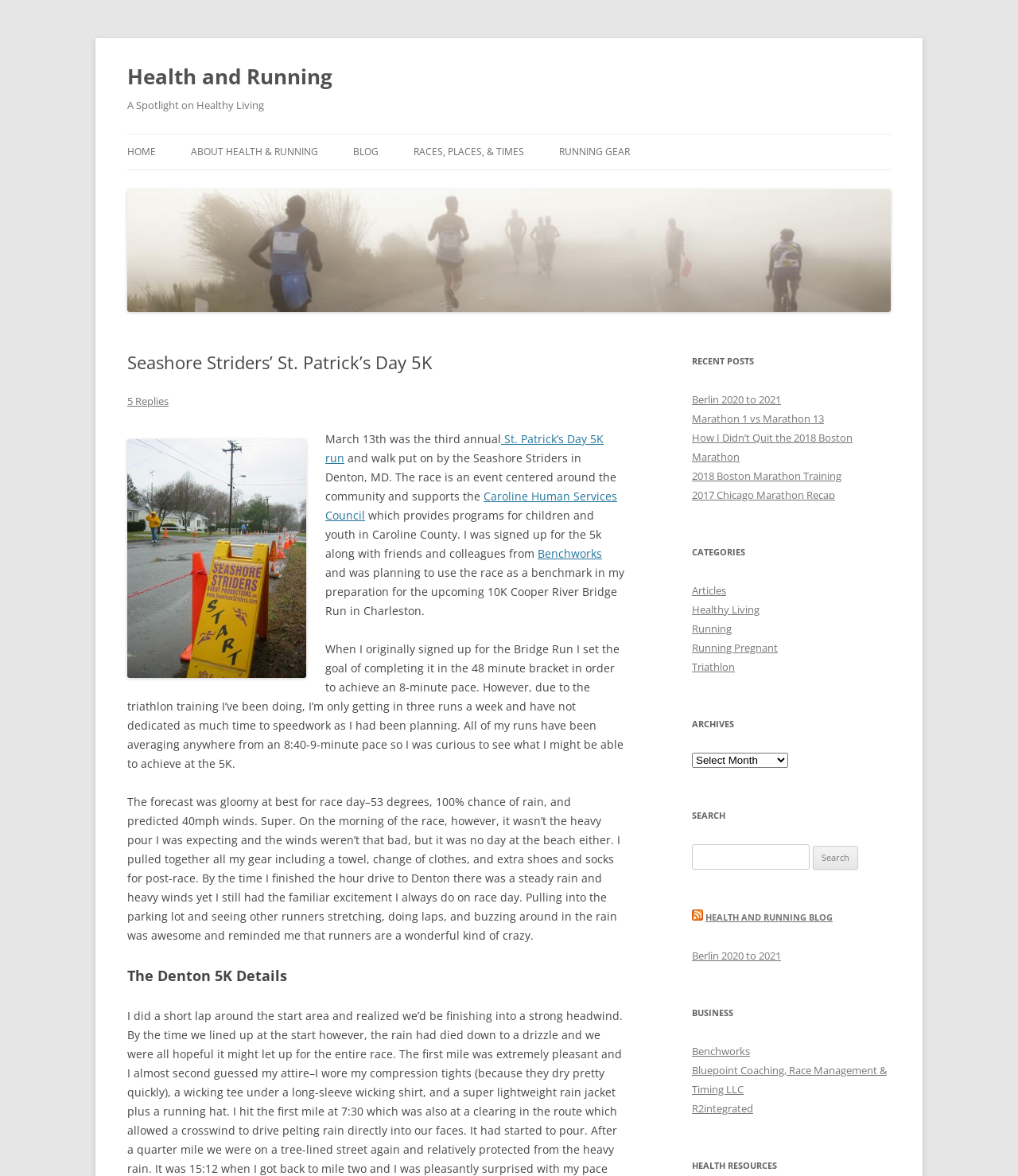What is the author's goal for the upcoming 10K Cooper River Bridge Run?
Look at the image and respond with a one-word or short-phrase answer.

Complete it in 48 minutes